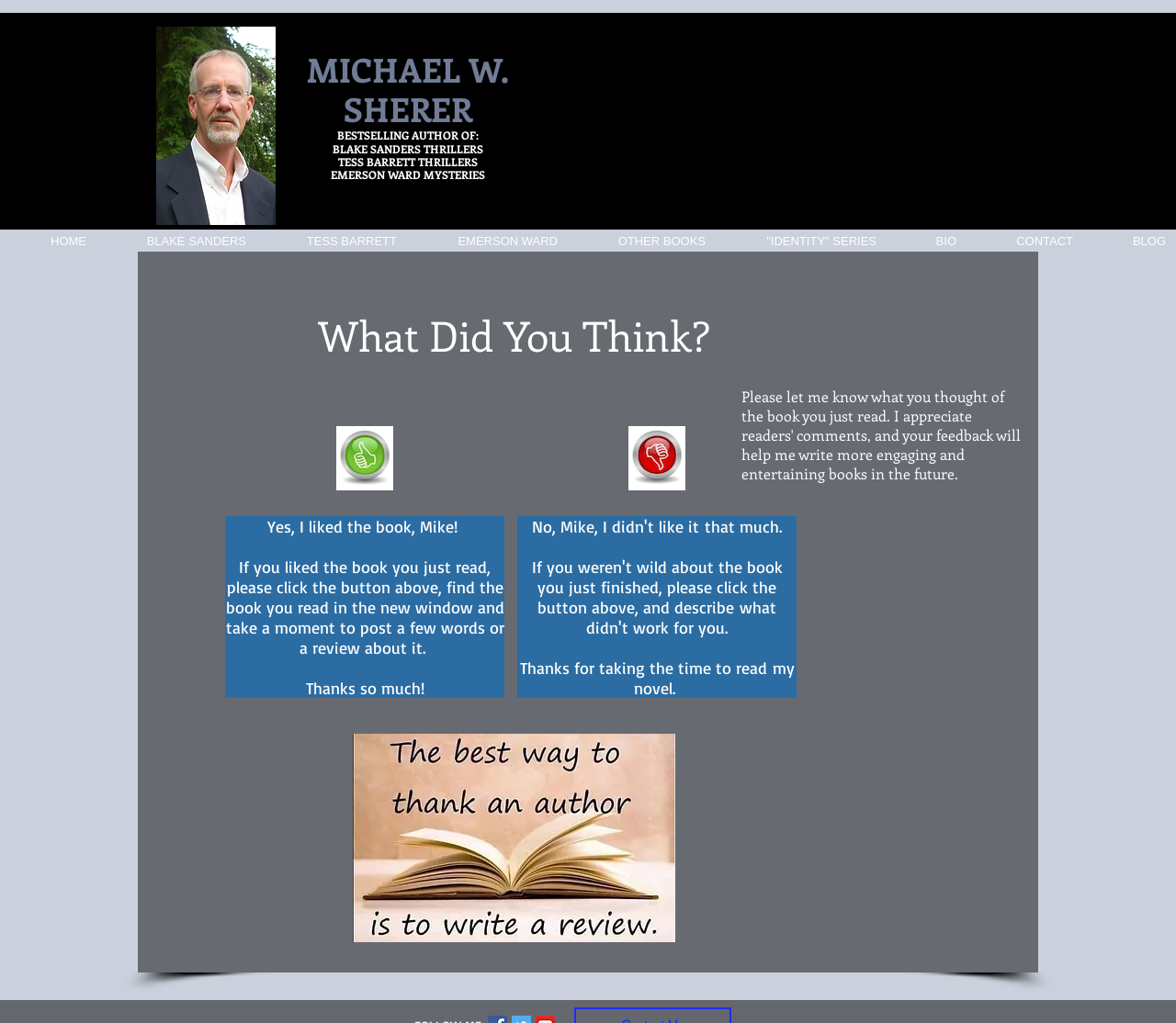What is the author's name?
Could you answer the question with a detailed and thorough explanation?

The author's name is mentioned in the heading 'MICHAEL W. SHERER' and also in the link 'Michael W. Sherer, Thriller Author'.